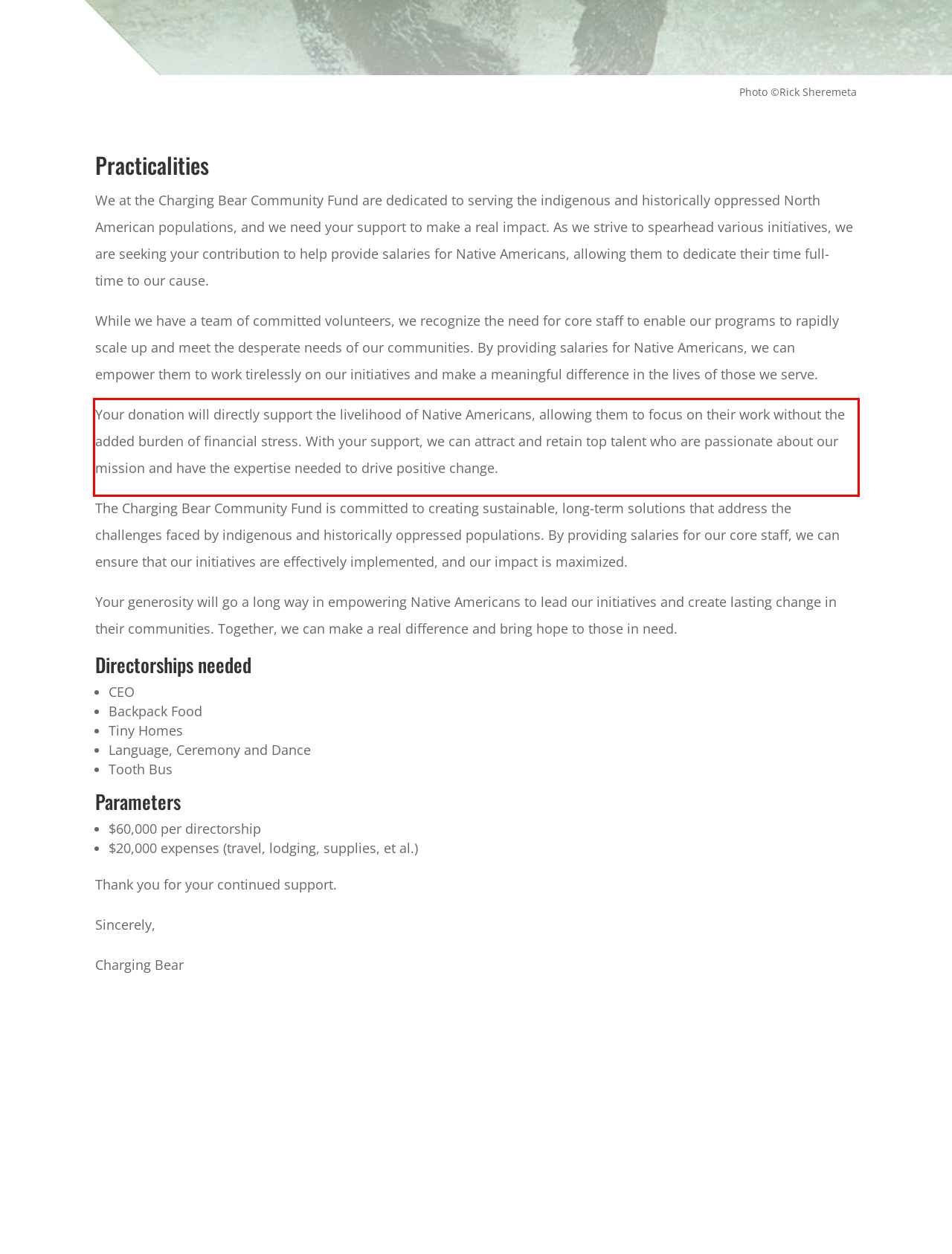You are provided with a screenshot of a webpage containing a red bounding box. Please extract the text enclosed by this red bounding box.

Your donation will directly support the livelihood of Native Americans, allowing them to focus on their work without the added burden of financial stress. With your support, we can attract and retain top talent who are passionate about our mission and have the expertise needed to drive positive change.